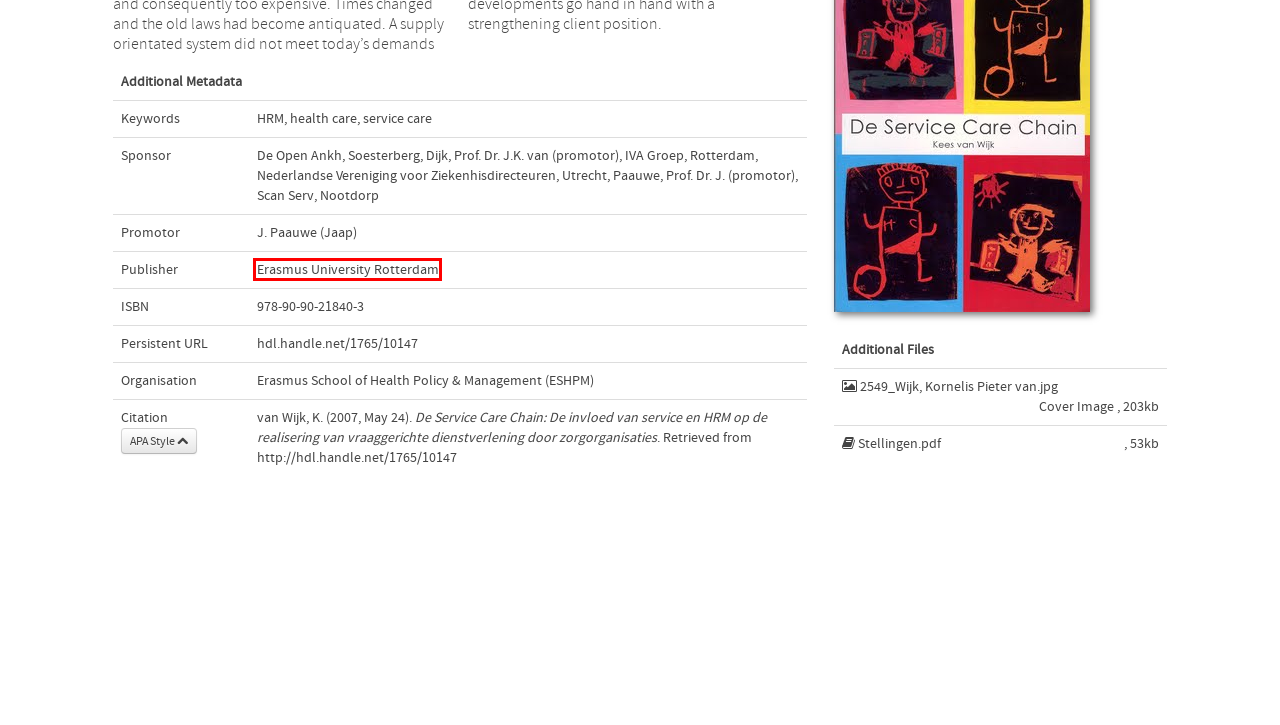Examine the screenshot of the webpage, which includes a red bounding box around an element. Choose the best matching webpage description for the page that will be displayed after clicking the element inside the red bounding box. Here are the candidates:
A. Artudis
B. Redirecting
C. RePub, Erasmus University Repository:
  Erasmus University Rotterdam
D. RePub, Erasmus University Repository:
  J. Paauwe (Jaap)
E. RePub, Erasmus University Repository:
  K.P. van Wijk (Kees)
F. RePub, Erasmus University Repository:
  Erasmus School of Health Policy & Management (ESHPM)
G. RePub, Erasmus University Repository
H. Erasmus University Rotterdam

C